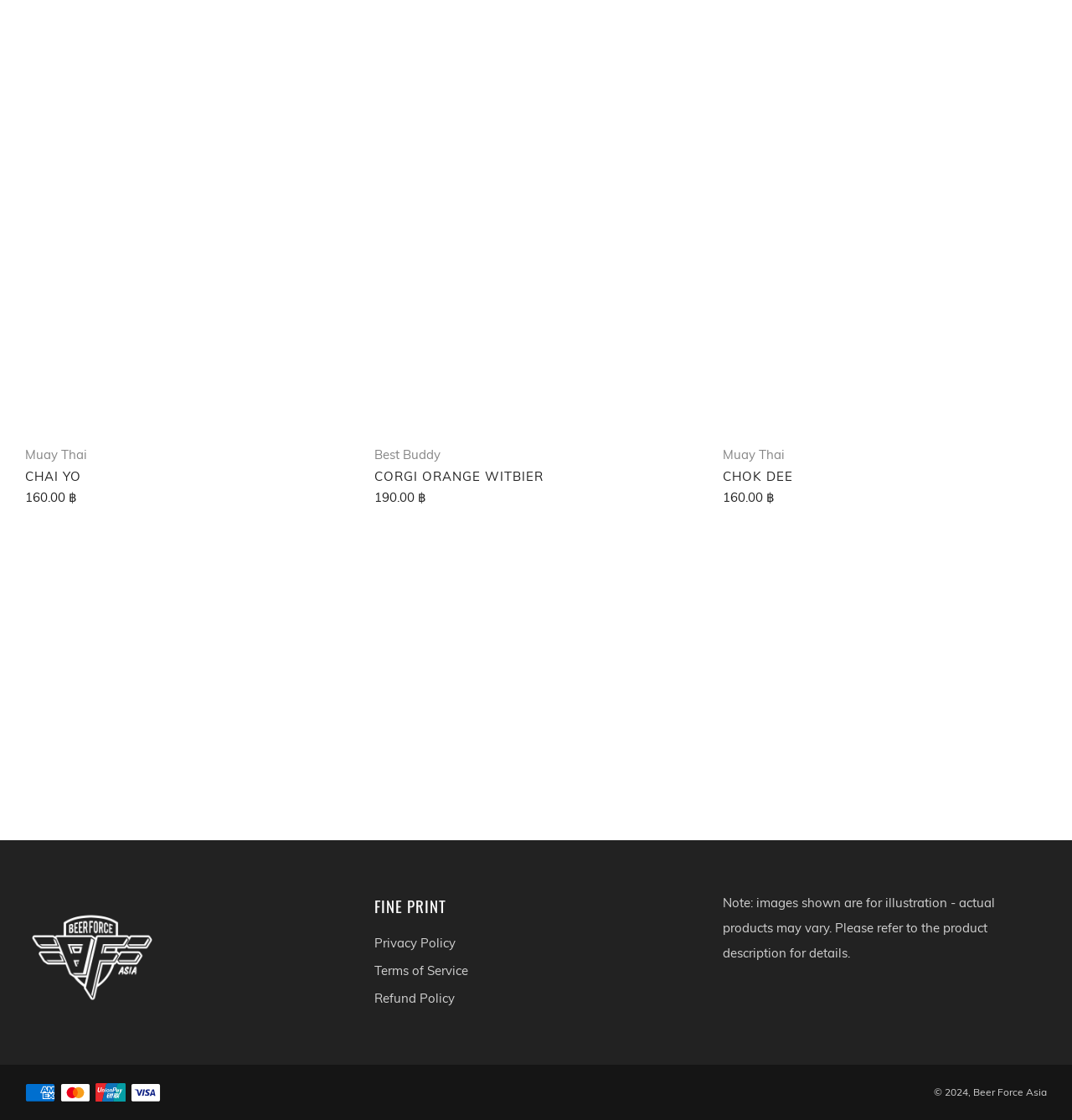Please indicate the bounding box coordinates of the element's region to be clicked to achieve the instruction: "Check the price of 'Corgi Orange Witbier'". Provide the coordinates as four float numbers between 0 and 1, i.e., [left, top, right, bottom].

[0.349, 0.437, 0.651, 0.452]